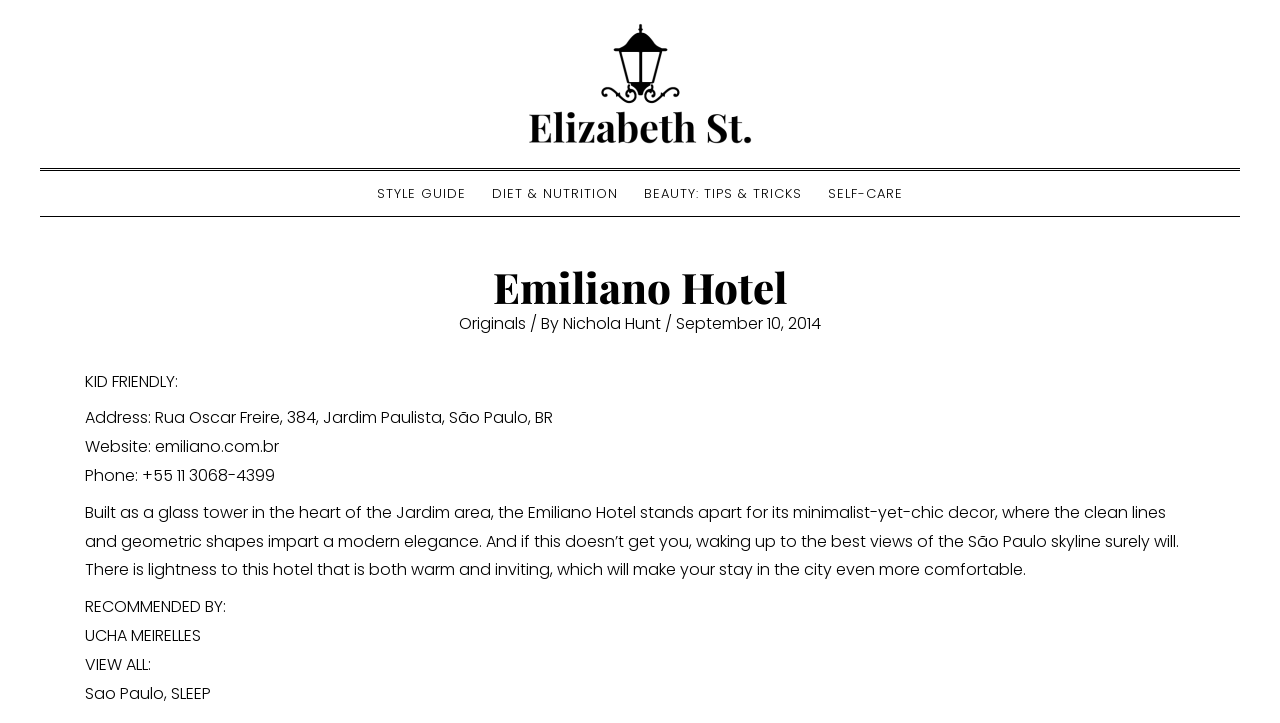Please mark the clickable region by giving the bounding box coordinates needed to complete this instruction: "Explore the 'Sao Paulo, SLEEP' section".

[0.066, 0.943, 0.165, 0.974]